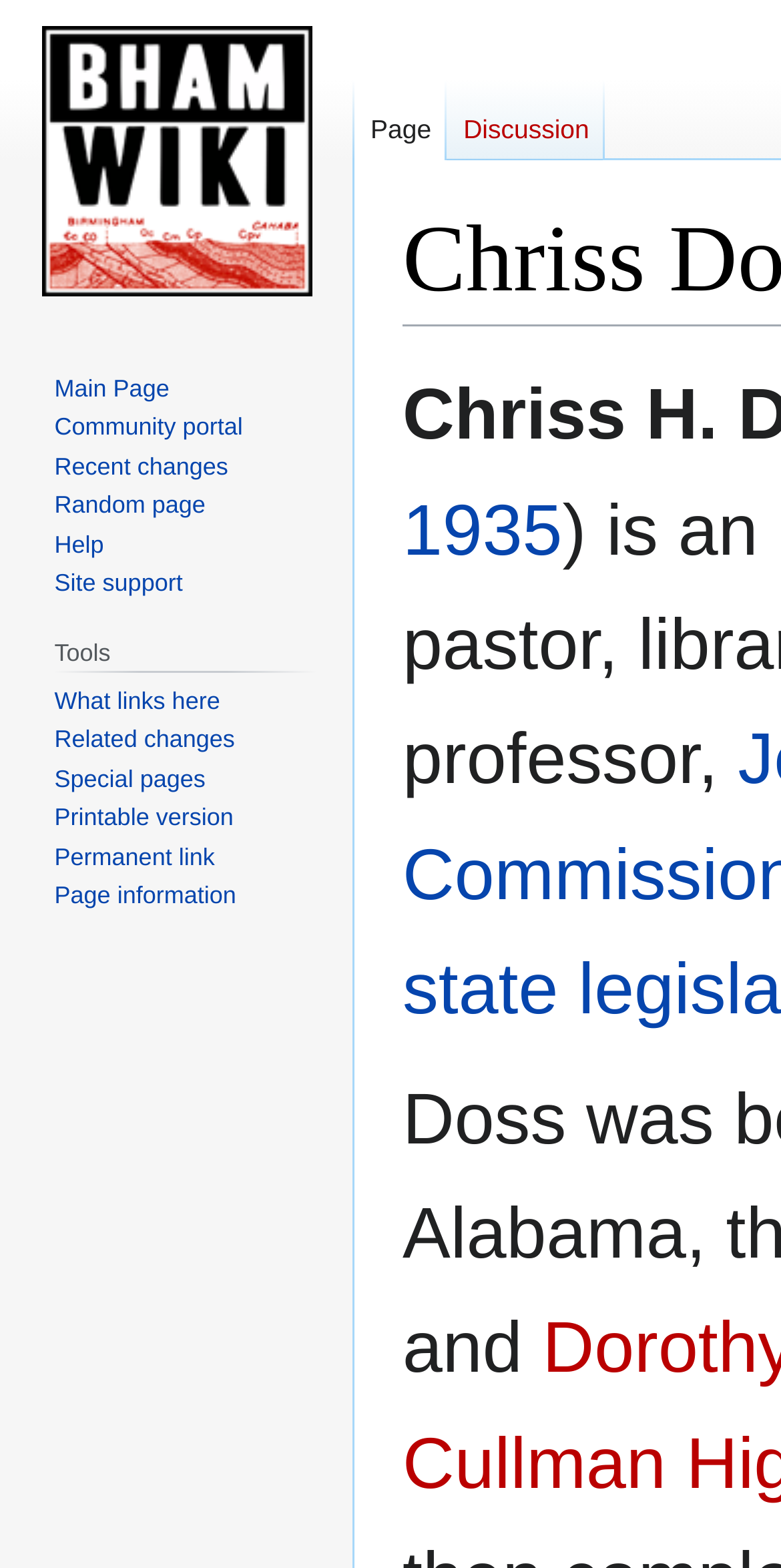Answer this question in one word or a short phrase: What is the year mentioned on the webpage?

1935